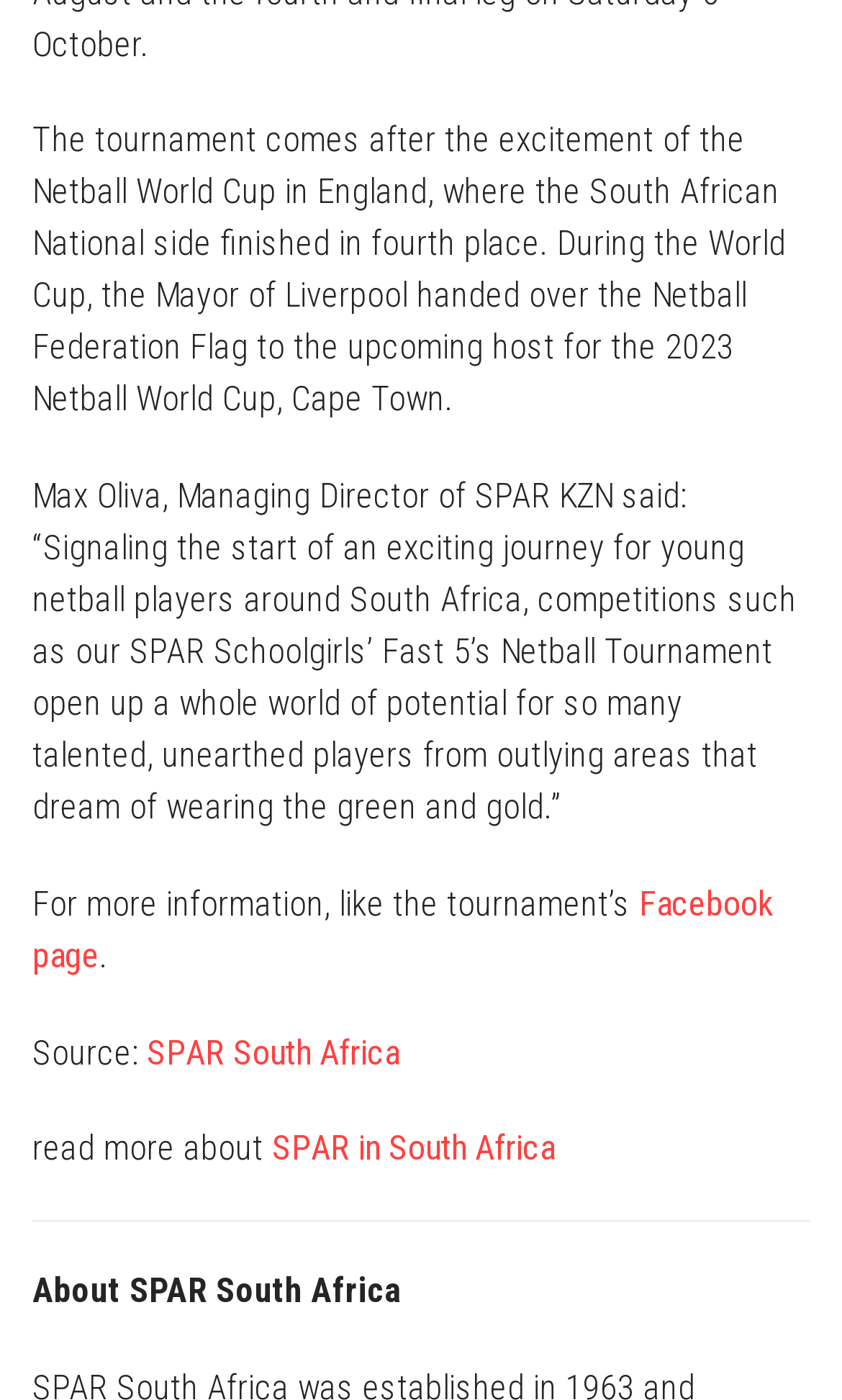What is the name of the Managing Director of SPAR KZN?
Look at the image and provide a short answer using one word or a phrase.

Max Oliva